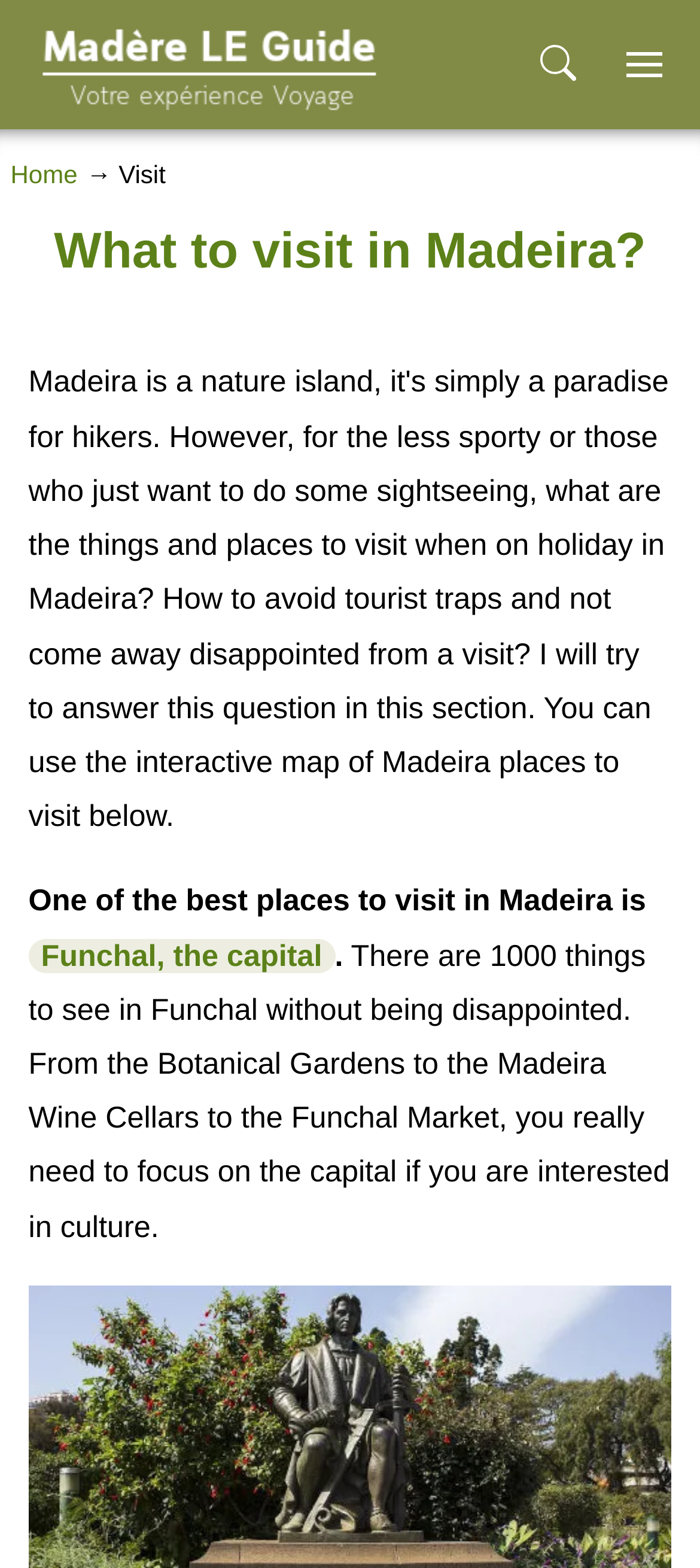Respond to the question below with a concise word or phrase:
How many things are there to see in Funchal?

1000